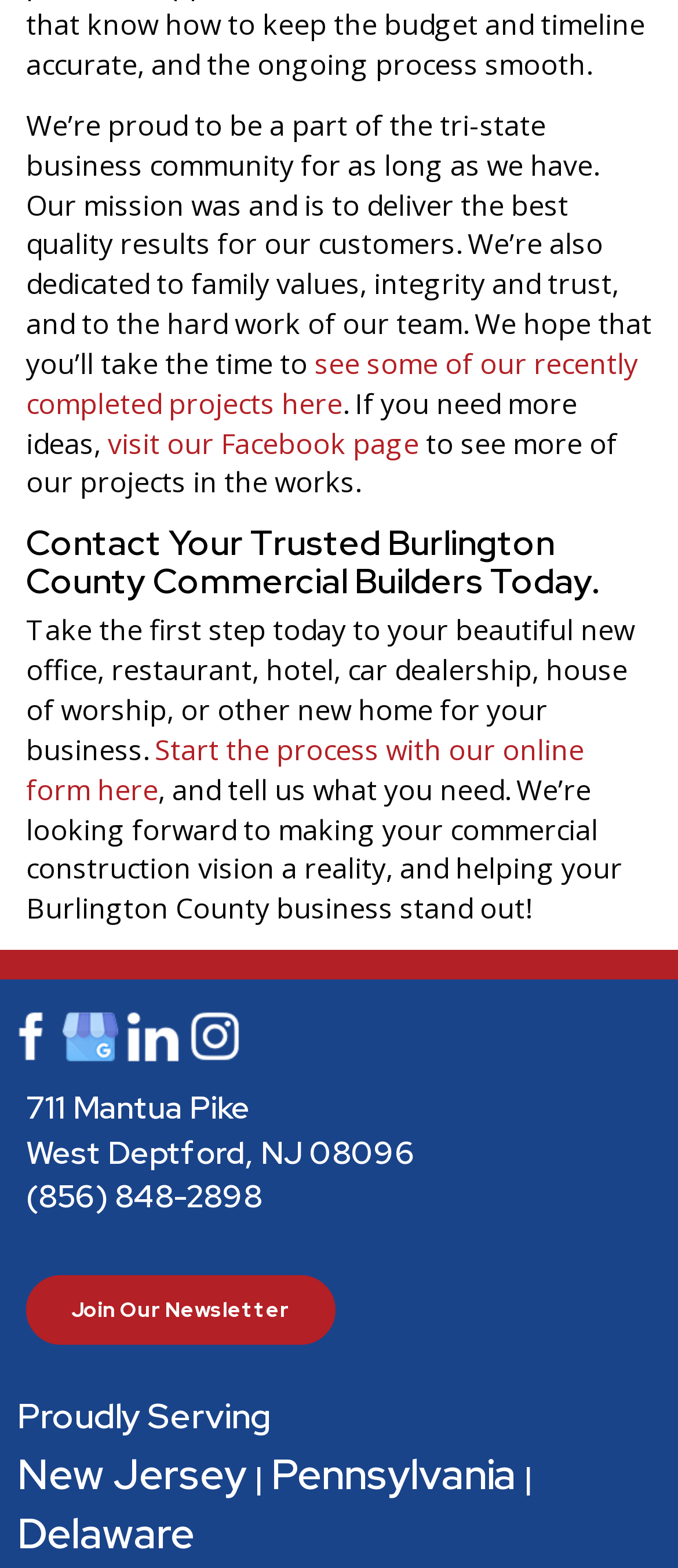How can I start the construction process?
Answer with a single word or phrase by referring to the visual content.

Fill out online form